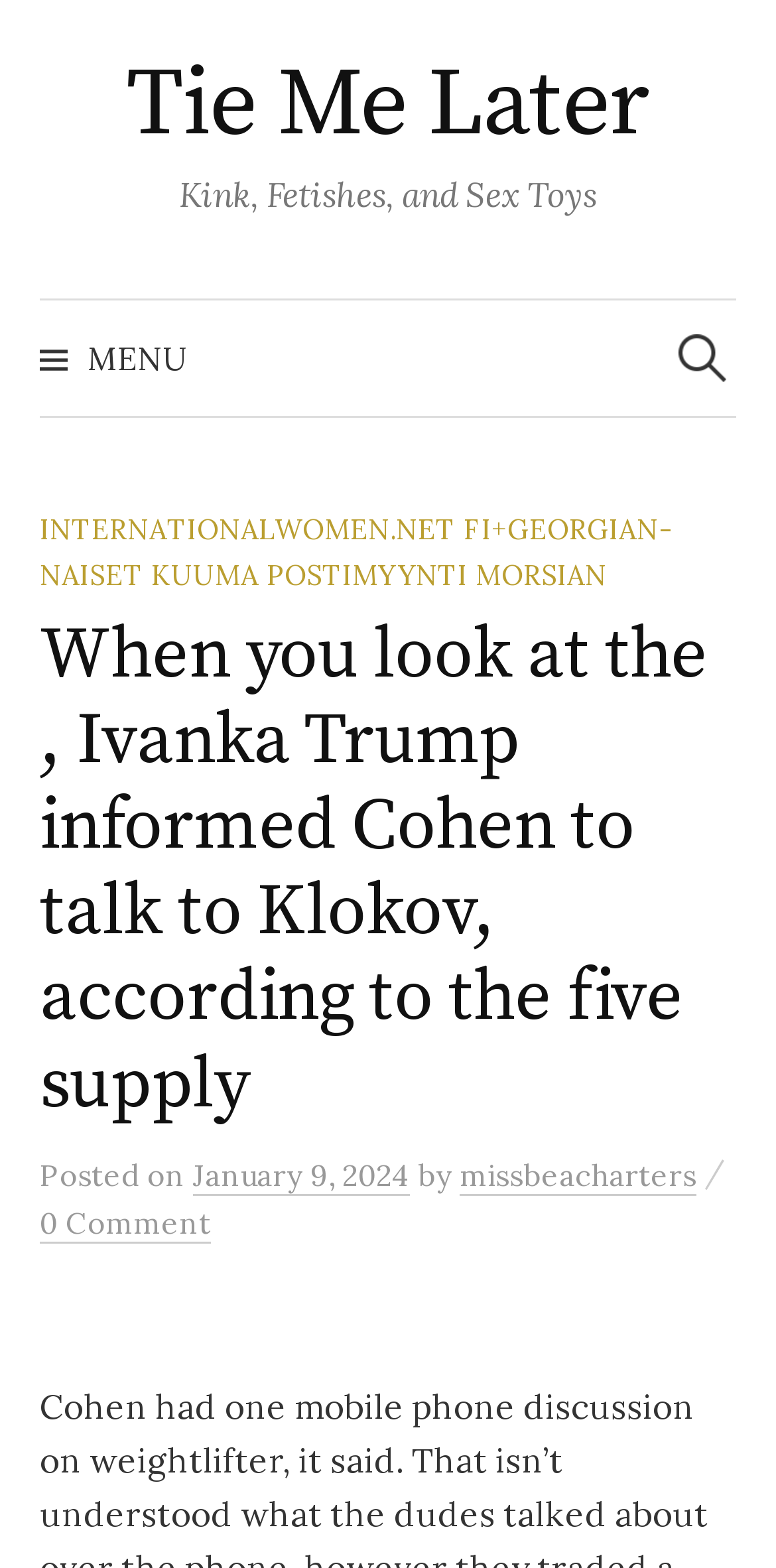Respond with a single word or phrase for the following question: 
What is the category of the article?

Kink, Fetishes, and Sex Toys